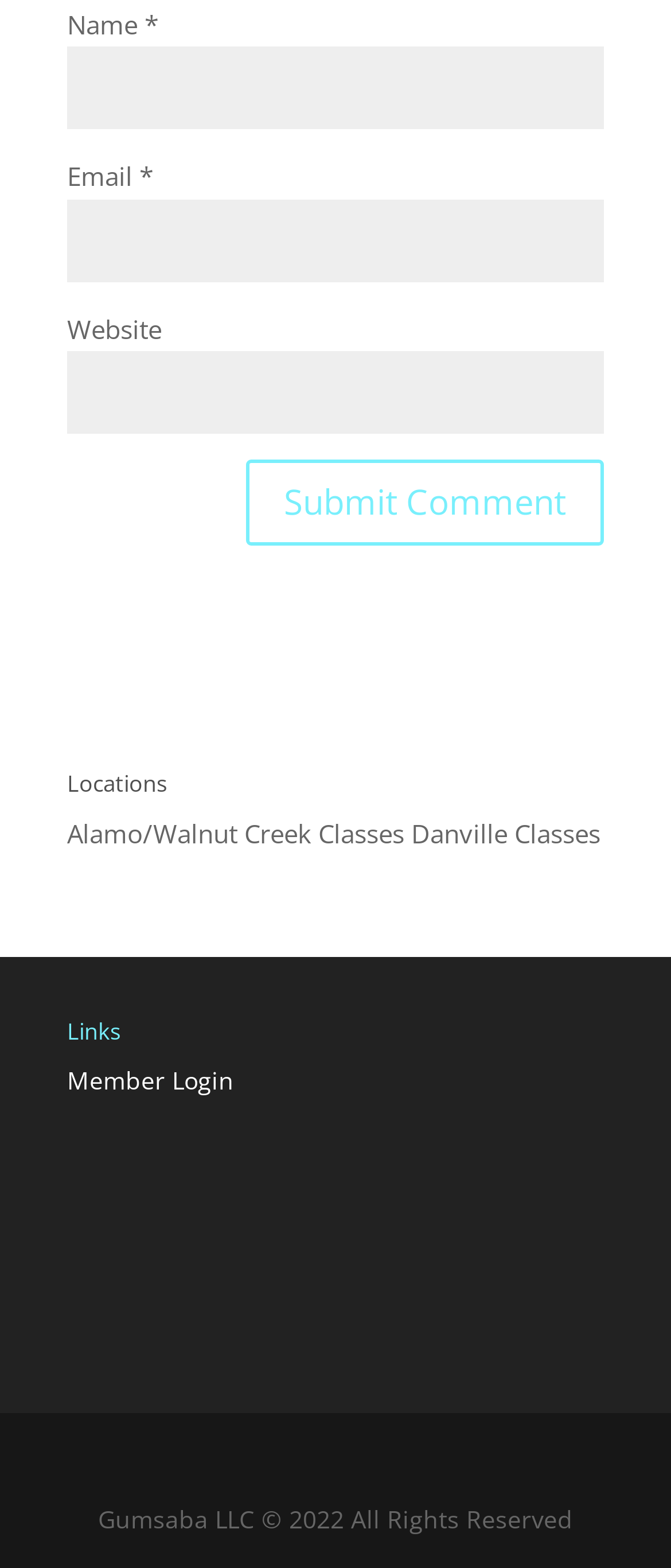Using the information in the image, give a comprehensive answer to the question: 
What is the link 'Alamo/Walnut Creek Classes' for?

The link 'Alamo/Walnut Creek Classes' is located under the heading 'Locations', suggesting that it provides information about classes offered at the Alamo/Walnut Creek location.